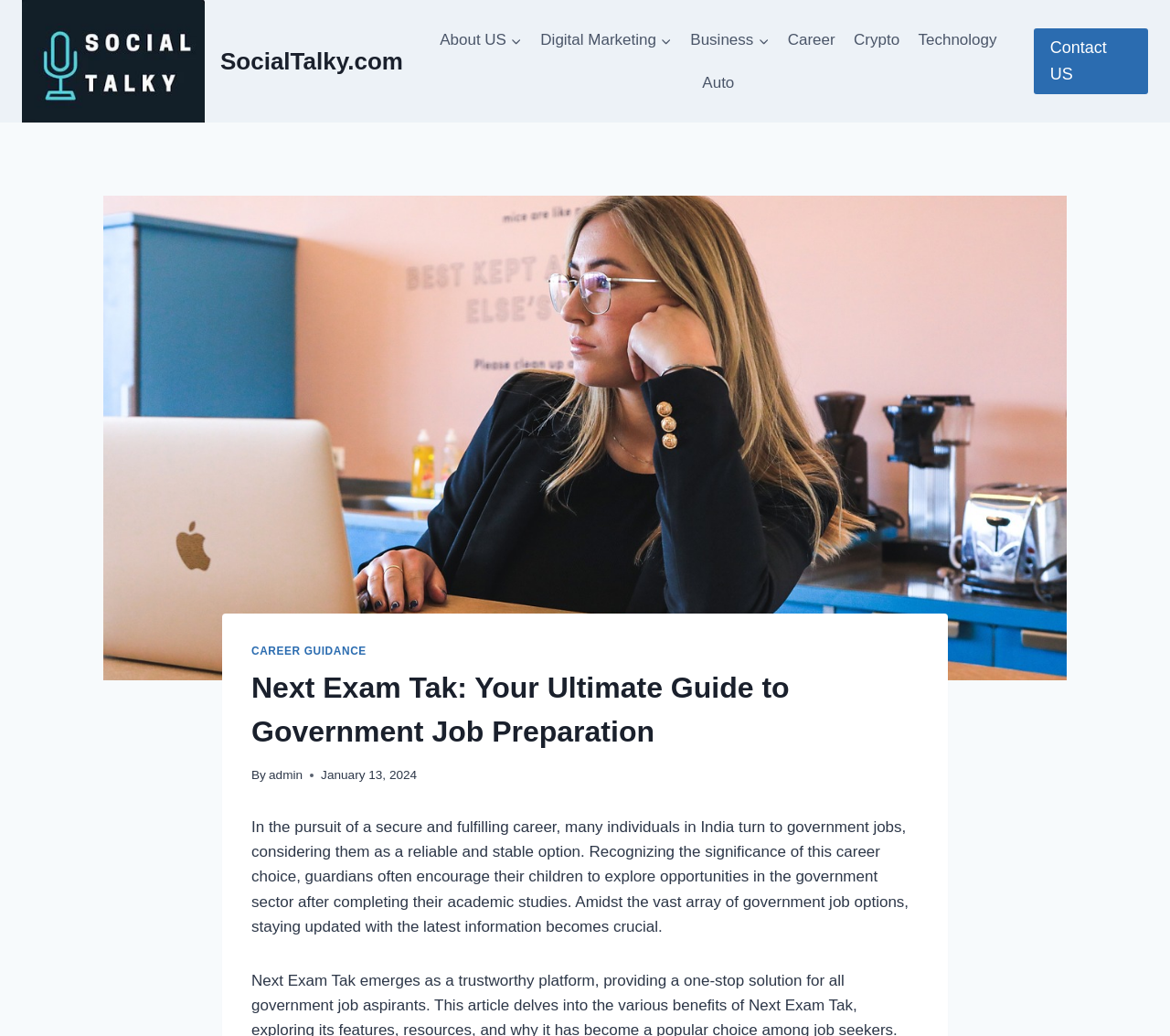Please determine the heading text of this webpage.

Next Exam Tak: Your Ultimate Guide to Government Job Preparation